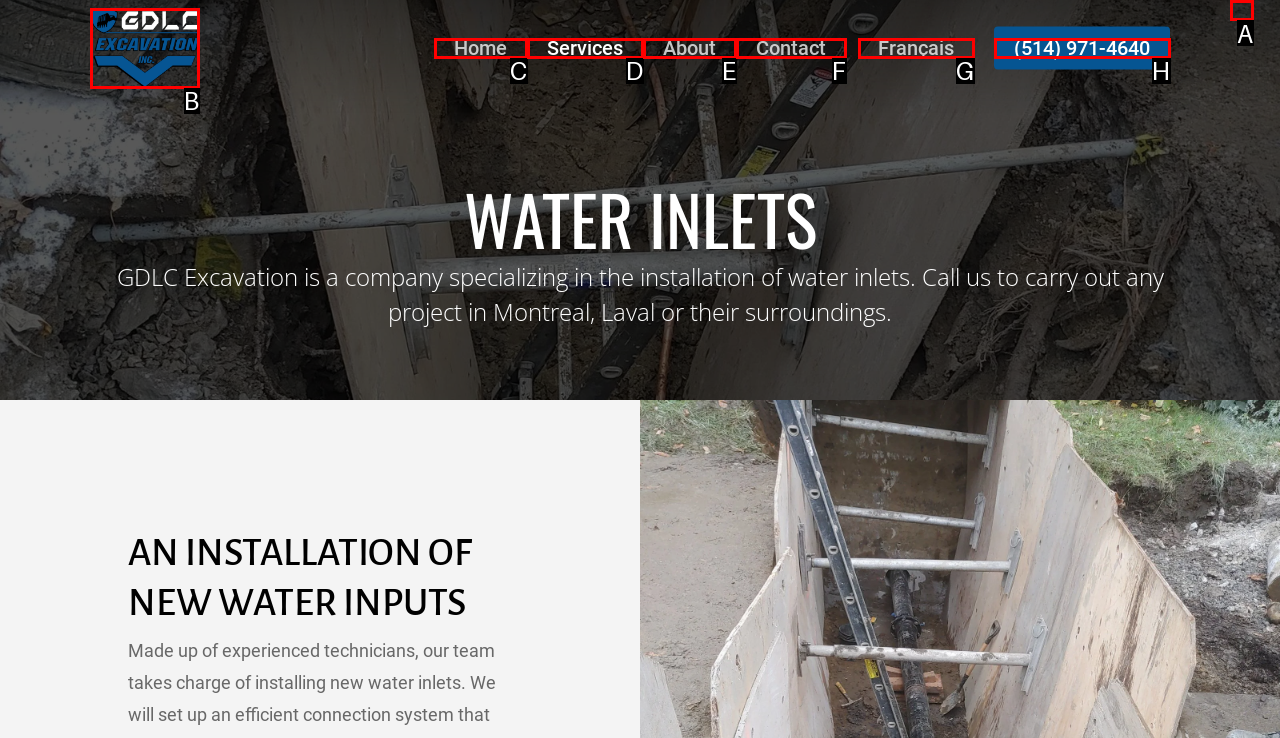Identify which HTML element should be clicked to fulfill this instruction: open menu Reply with the correct option's letter.

A